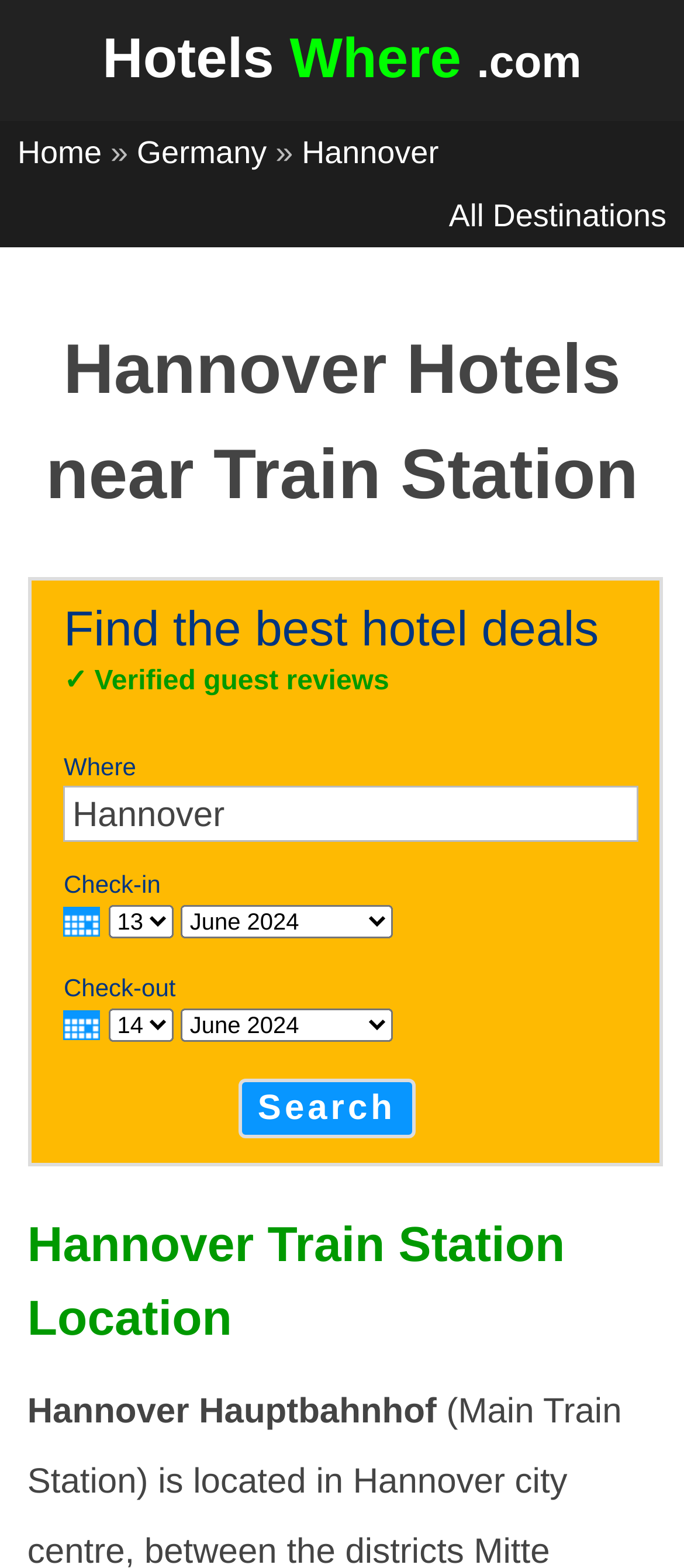From the given element description: "Germany", find the bounding box for the UI element. Provide the coordinates as four float numbers between 0 and 1, in the order [left, top, right, bottom].

[0.2, 0.086, 0.39, 0.109]